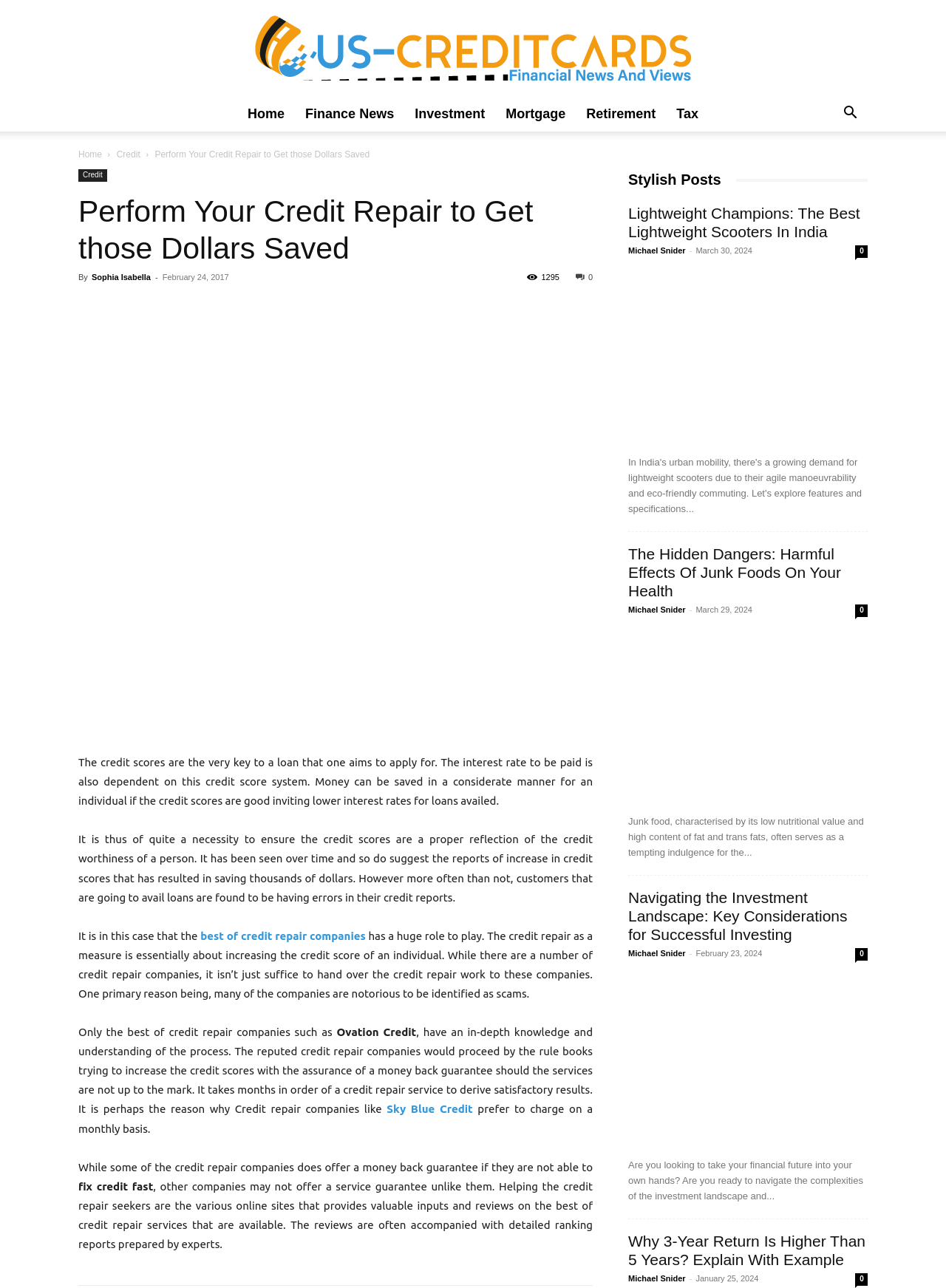Please determine the bounding box coordinates for the element that should be clicked to follow these instructions: "visit 'Ovation Credit' website".

[0.356, 0.796, 0.44, 0.806]